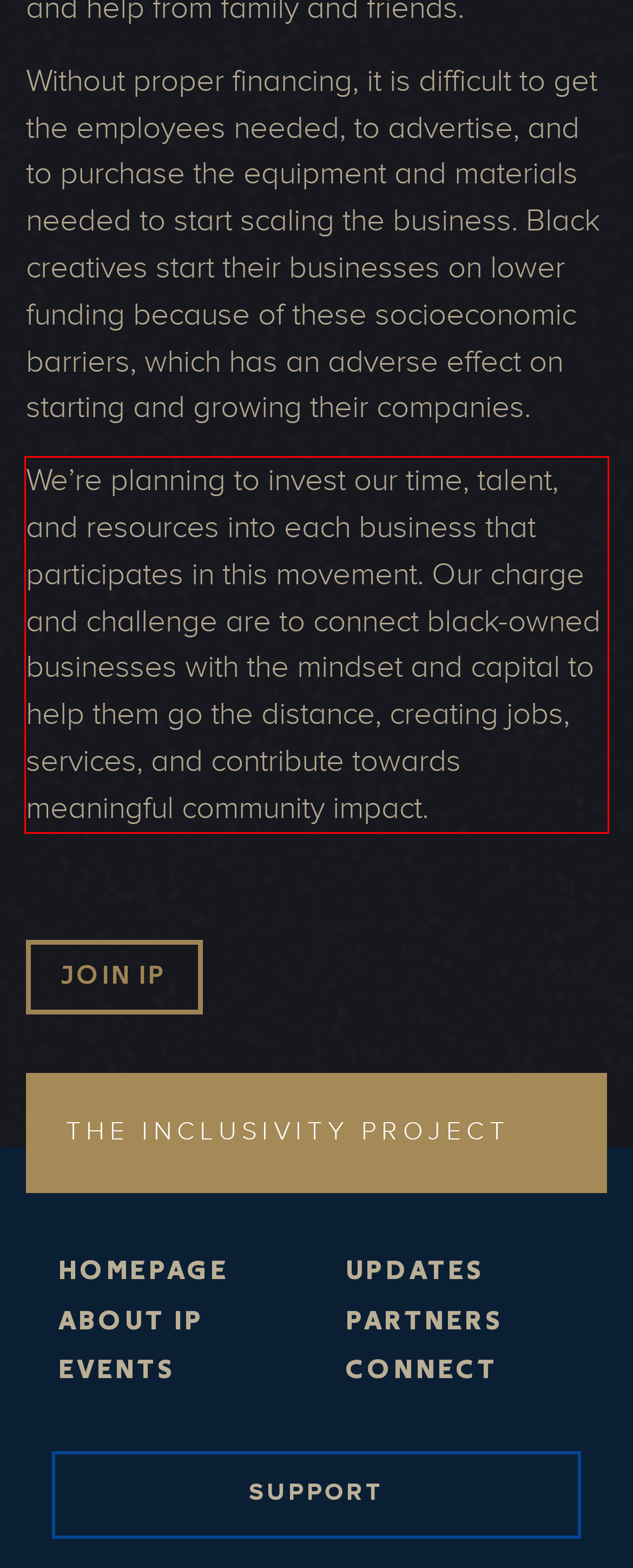Using OCR, extract the text content found within the red bounding box in the given webpage screenshot.

We’re planning to invest our time, talent, and resources into each business that participates in this movement. Our charge and challenge are to connect black-owned businesses with the mindset and capital to help them go the distance, creating jobs, services, and contribute towards meaningful community impact.